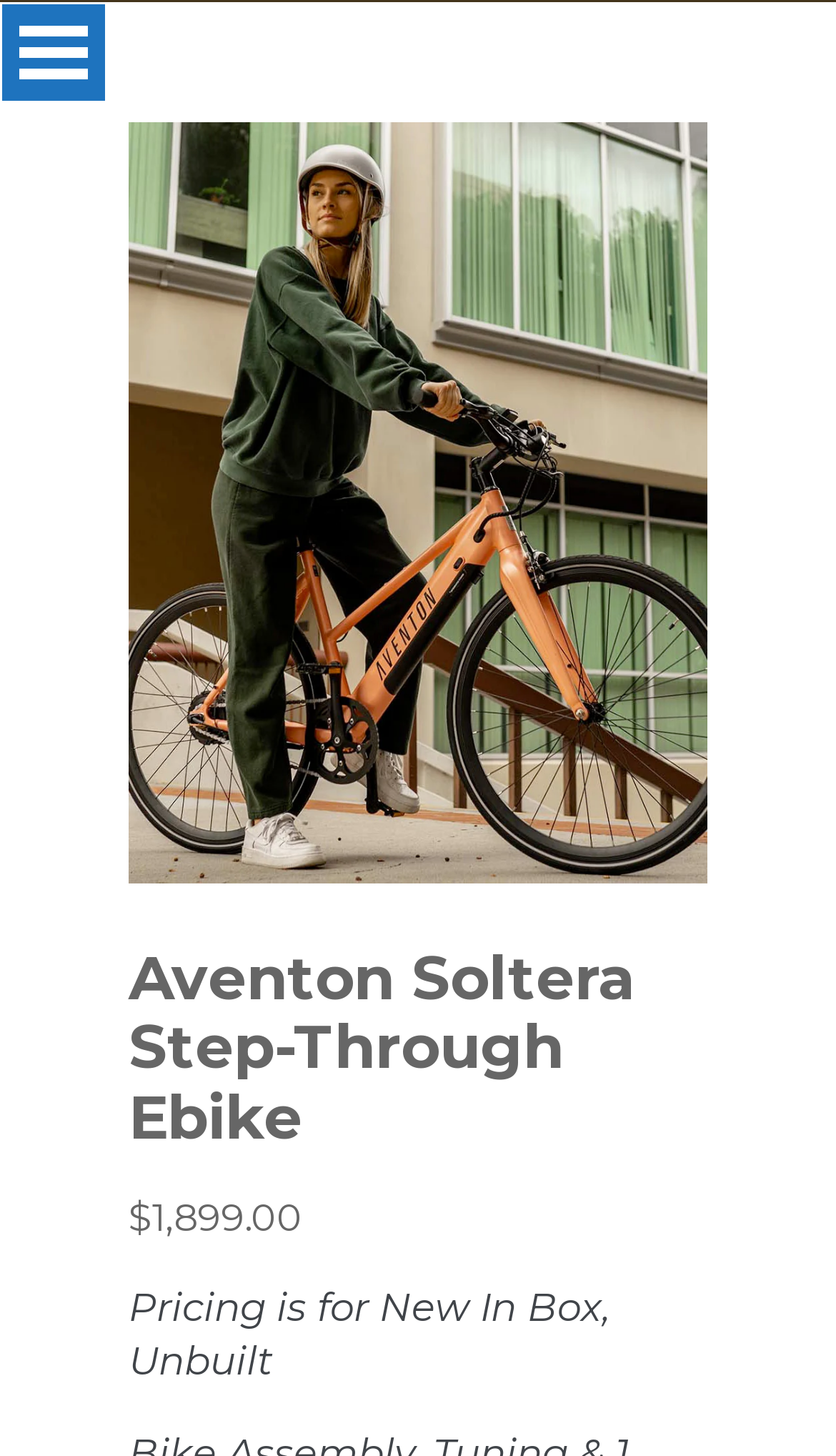Generate a thorough caption detailing the webpage content.

The webpage appears to be a product page for the Aventon Soltera Step-Through Ebike. At the top left corner, there is a button to open the menu. Next to it, there is a horizontal navigation bar with 10 links, including "Home", "eBikes", "Bikes", "eScooters", "Pick-Up & Delivery", "Other", "Brands", "Sales", "Contact Us", and "Rebates". These links take up most of the top section of the page.

Below the navigation bar, there is a large image that takes up most of the width of the page. Above the image, there is a heading that reads "Aventon Soltera Step-Through Ebike". 

On the right side of the image, there is a price section that displays the price of the ebike, "$1,899.00", preceded by a dollar sign. Below the price, there is a paragraph of text that explains the pricing, stating that it is for new, in-box, unbuilt bikes.

There is no clear separation between the different sections of the page, but the layout is generally clean and easy to follow. The image and the price section are positioned in a way that draws attention to the product details.